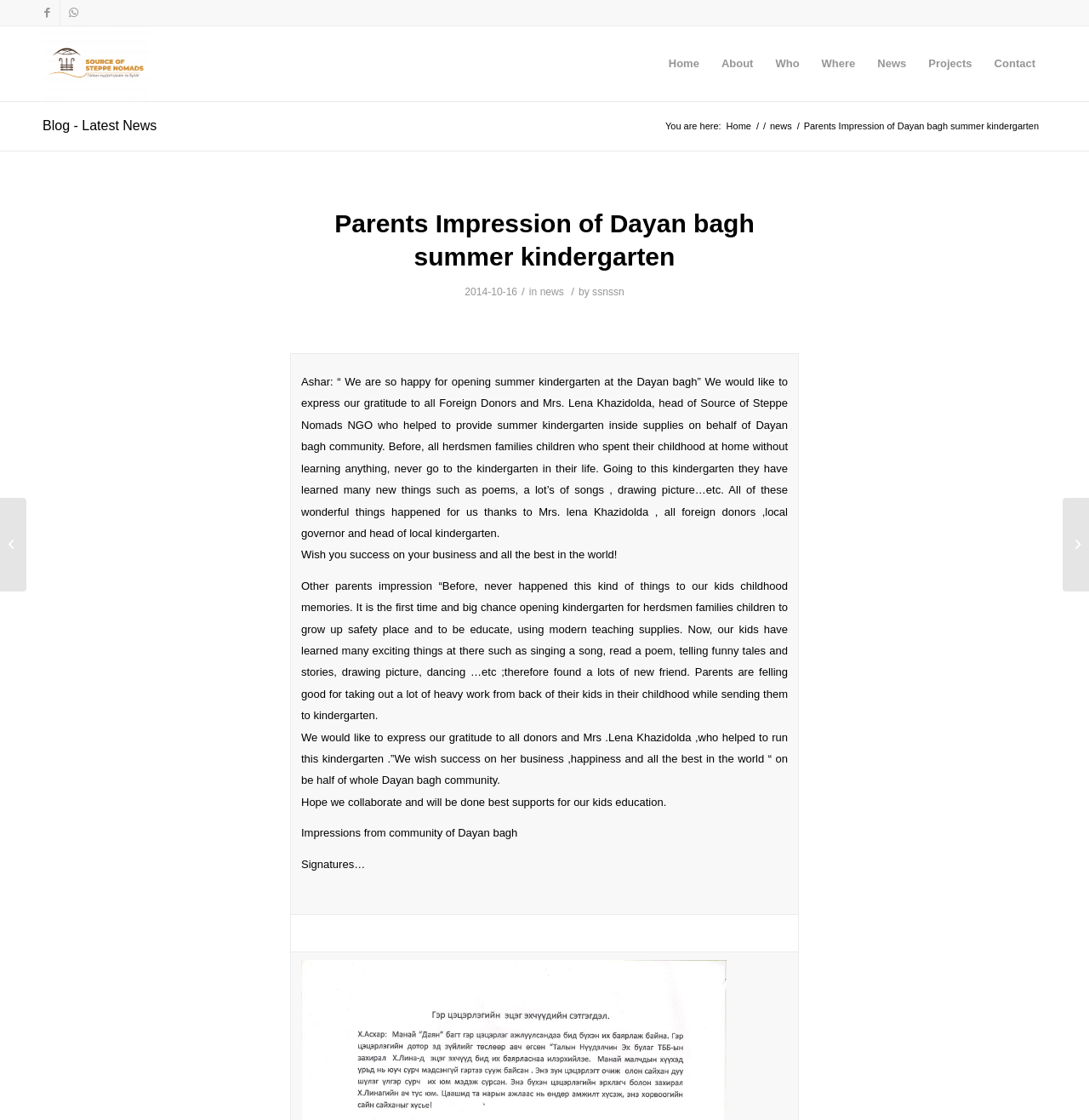Can you locate the main headline on this webpage and provide its text content?

Parents Impression of Dayan bagh summer kindergarten